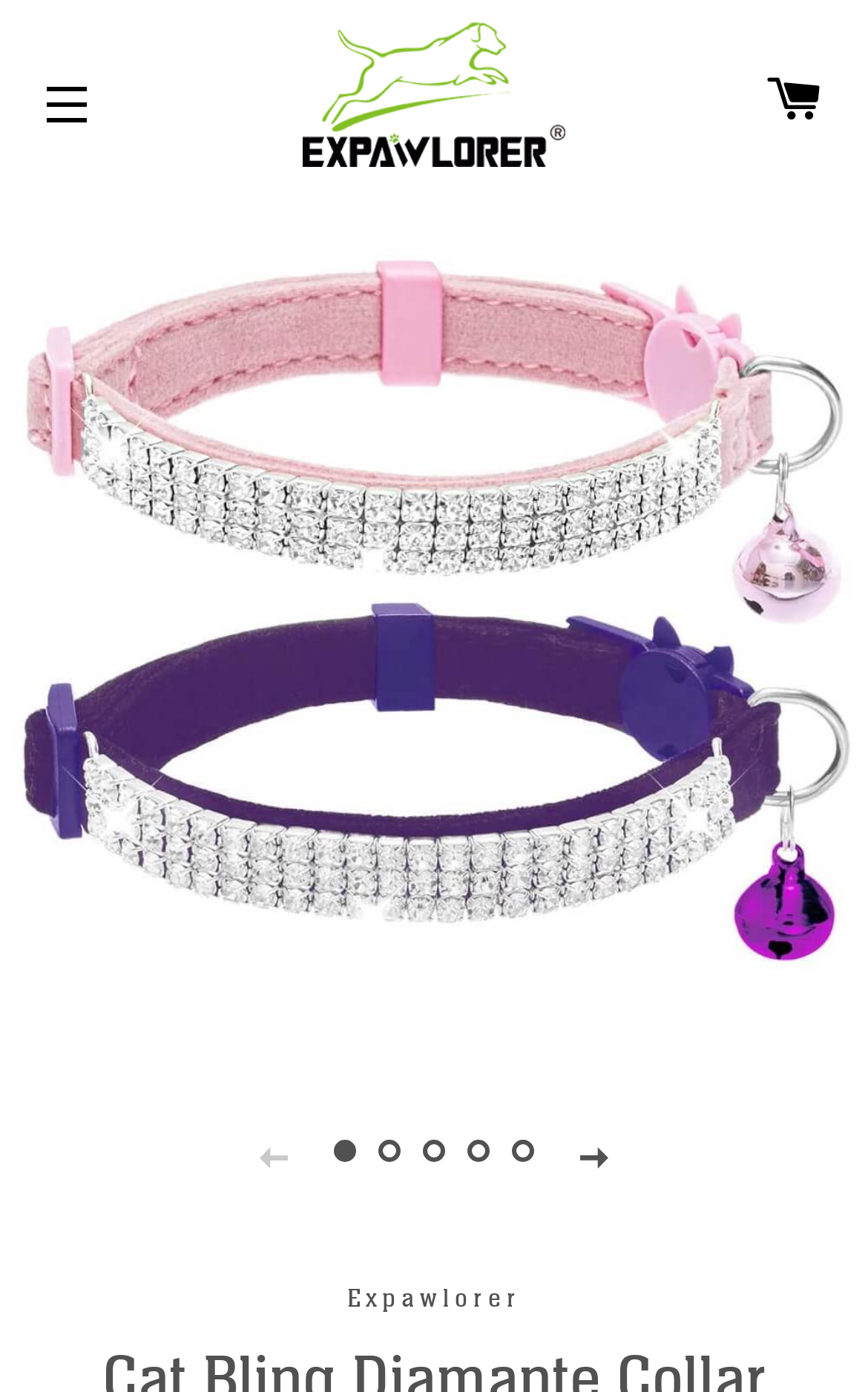How many images are in the gallery?
Ensure your answer is thorough and detailed.

I counted the number of links in the tablist with the label 'Slide X of 5', where X ranges from 1 to 5, indicating that there are 5 images in the gallery.